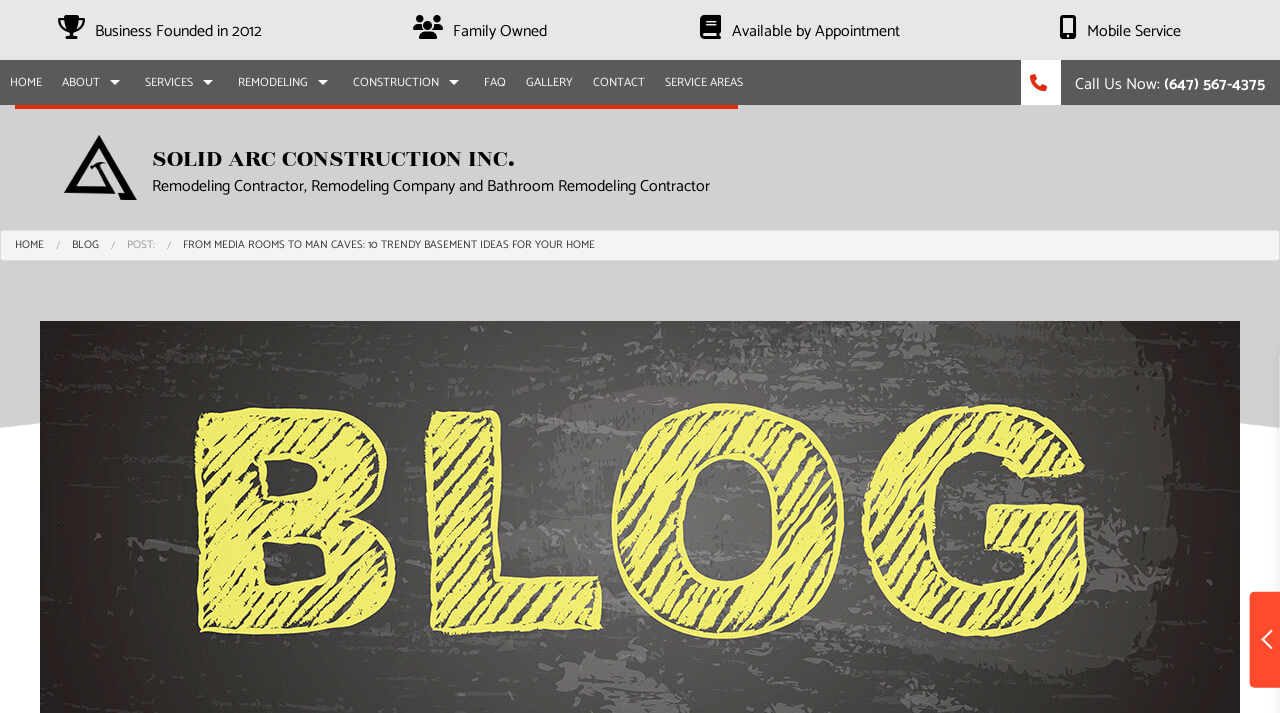Bounding box coordinates must be specified in the format (top-left x, top-left y, bottom-right x, bottom-right y). All values should be floating point numbers between 0 and 1. What are the bounding box coordinates of the UI element described as: Call Us Now: (647) 567-4375

[0.798, 0.084, 0.988, 0.147]